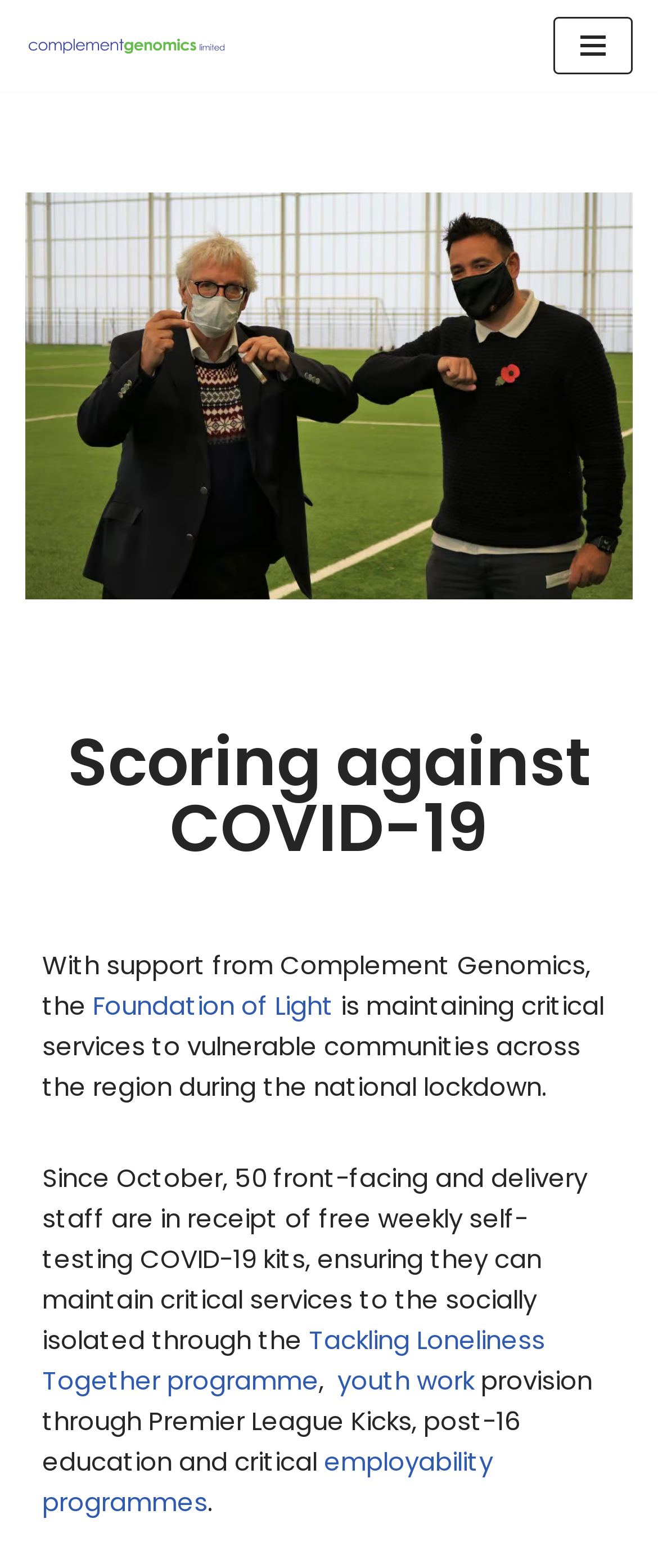Using the elements shown in the image, answer the question comprehensively: How many front-facing and delivery staff are receiving free weekly self-testing COVID-19 kits?

I found this information in the text on the webpage, which states that since October, 50 front-facing and delivery staff are in receipt of free weekly self-testing COVID-19 kits.